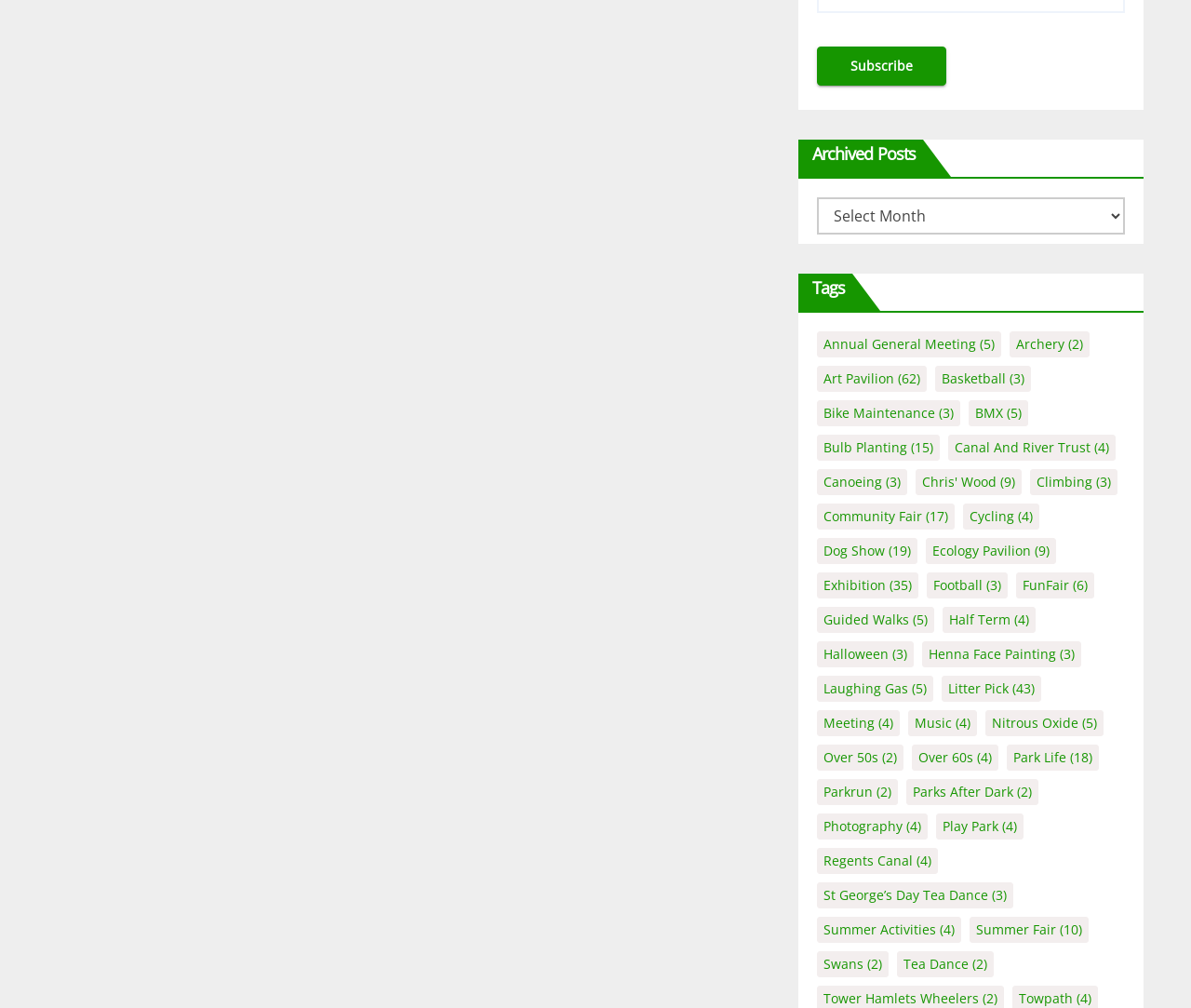What is the first tag listed? Analyze the screenshot and reply with just one word or a short phrase.

Annual General Meeting